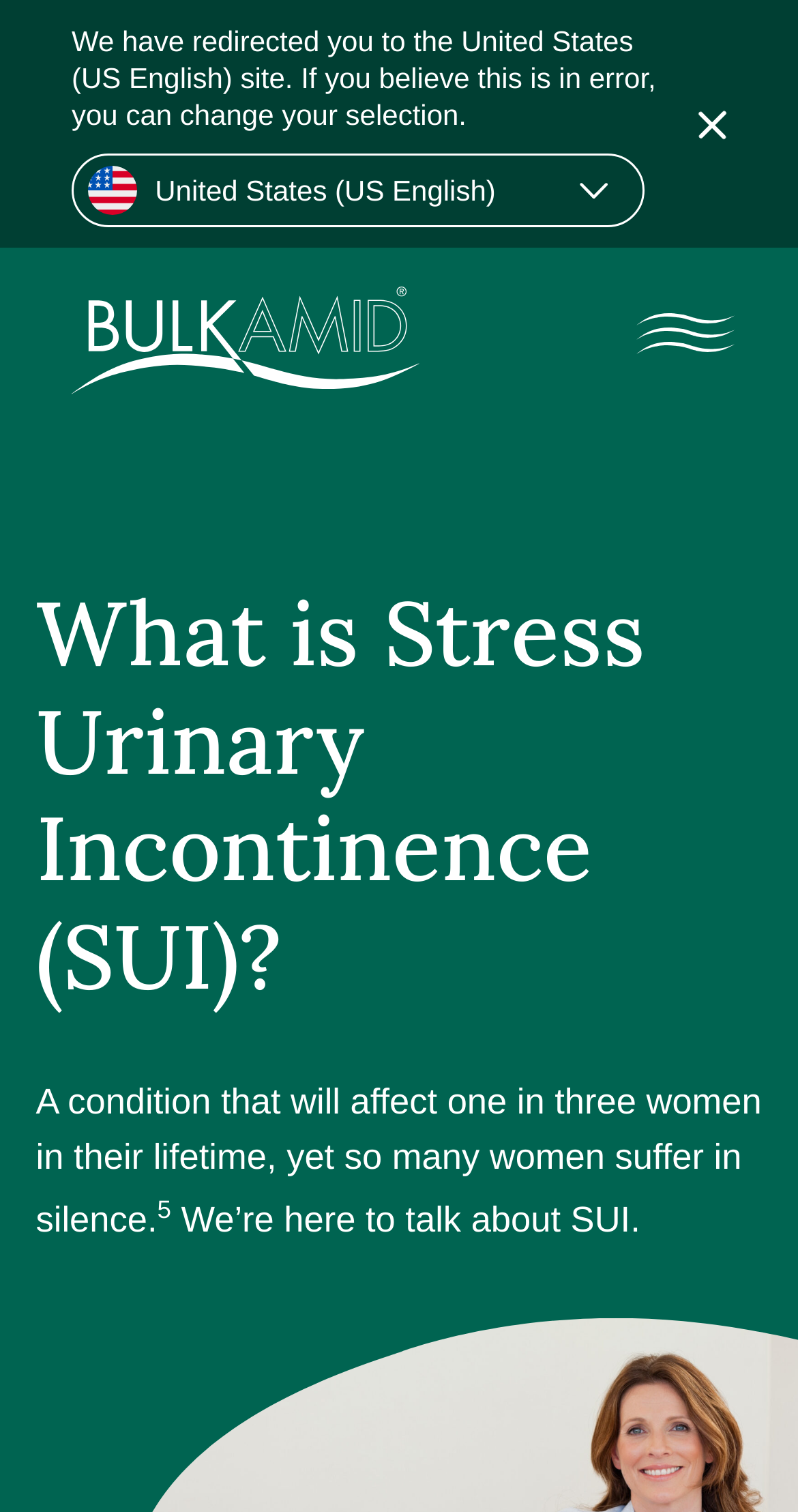Identify the bounding box coordinates of the clickable region required to complete the instruction: "Contact Us". The coordinates should be given as four float numbers within the range of 0 and 1, i.e., [left, top, right, bottom].

[0.072, 0.455, 0.928, 0.54]